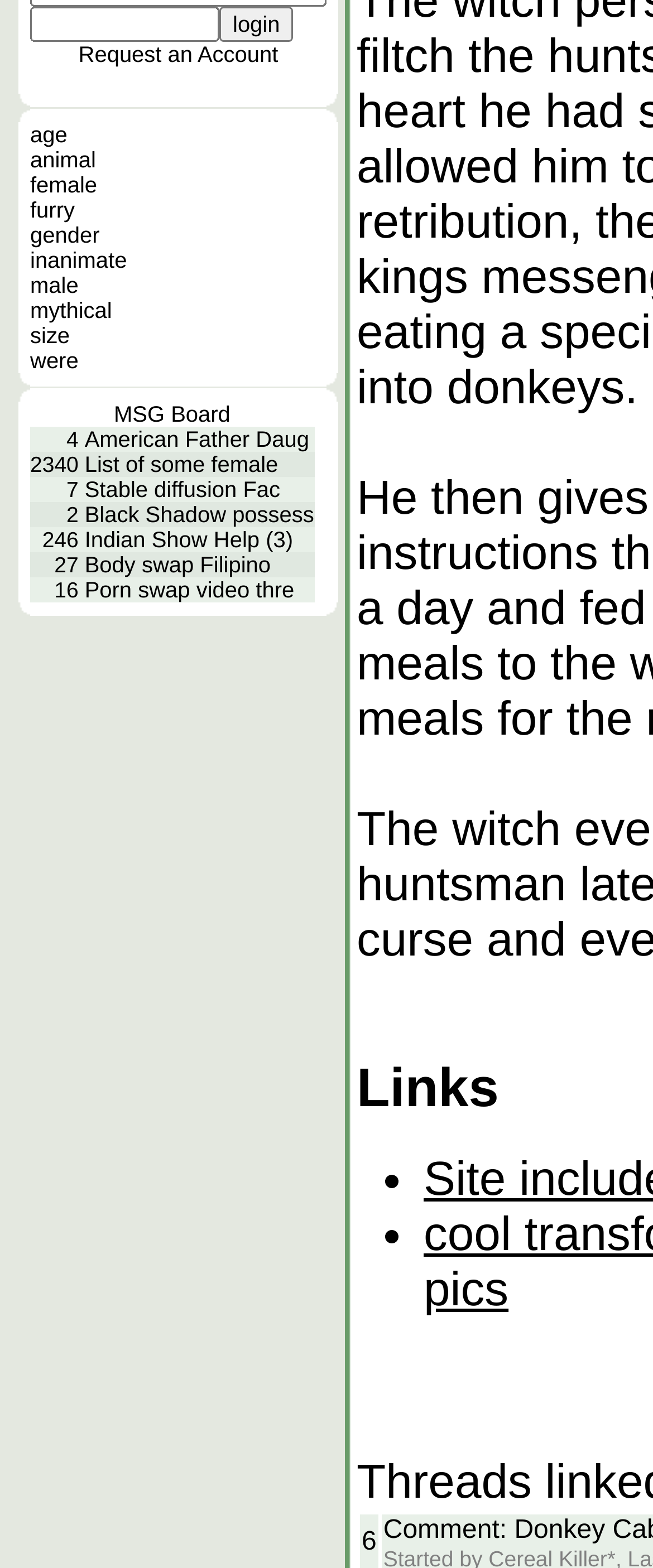Identify the bounding box for the UI element that is described as follows: "Porn swap video thre".

[0.13, 0.368, 0.451, 0.384]